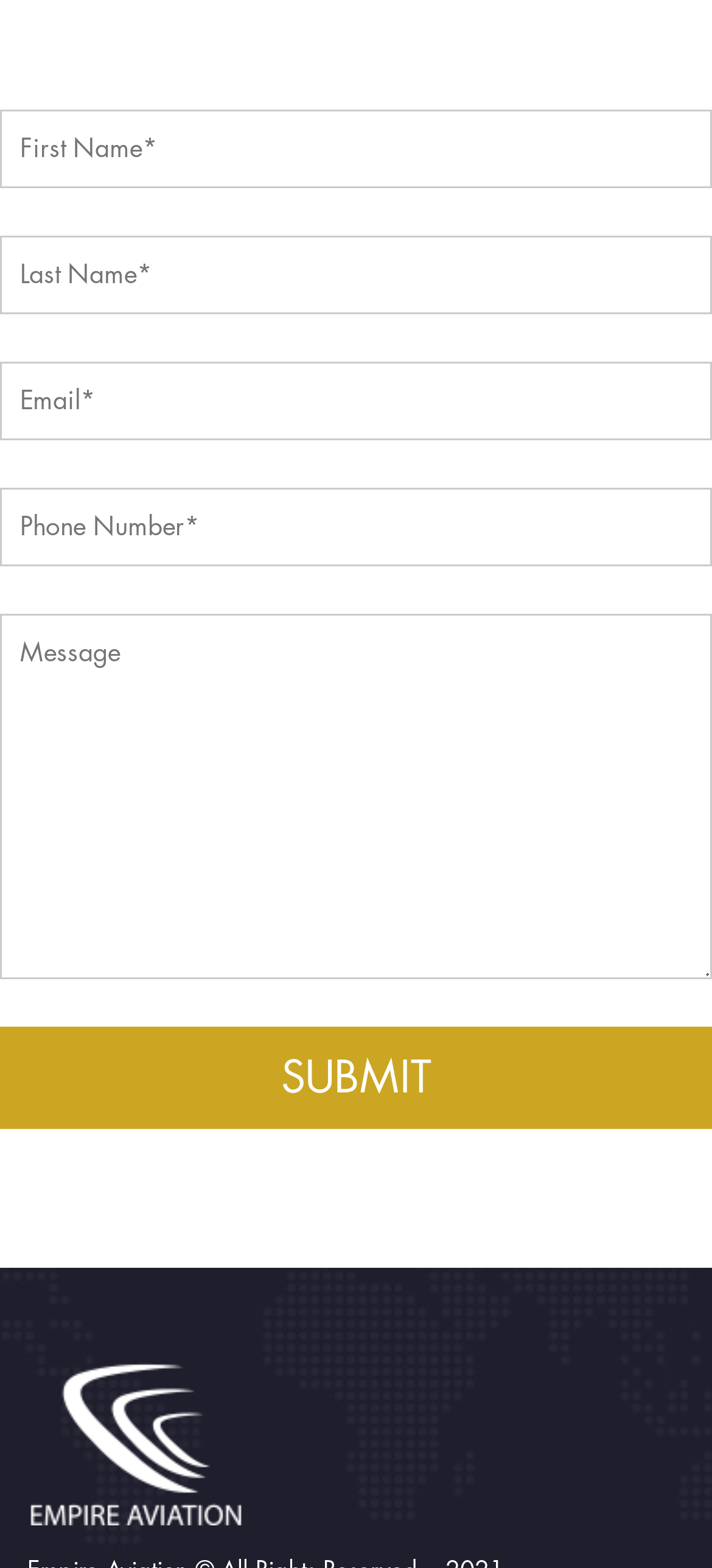Provide the bounding box coordinates of the HTML element described by the text: "value="Submit"". The coordinates should be in the format [left, top, right, bottom] with values between 0 and 1.

[0.0, 0.655, 1.0, 0.72]